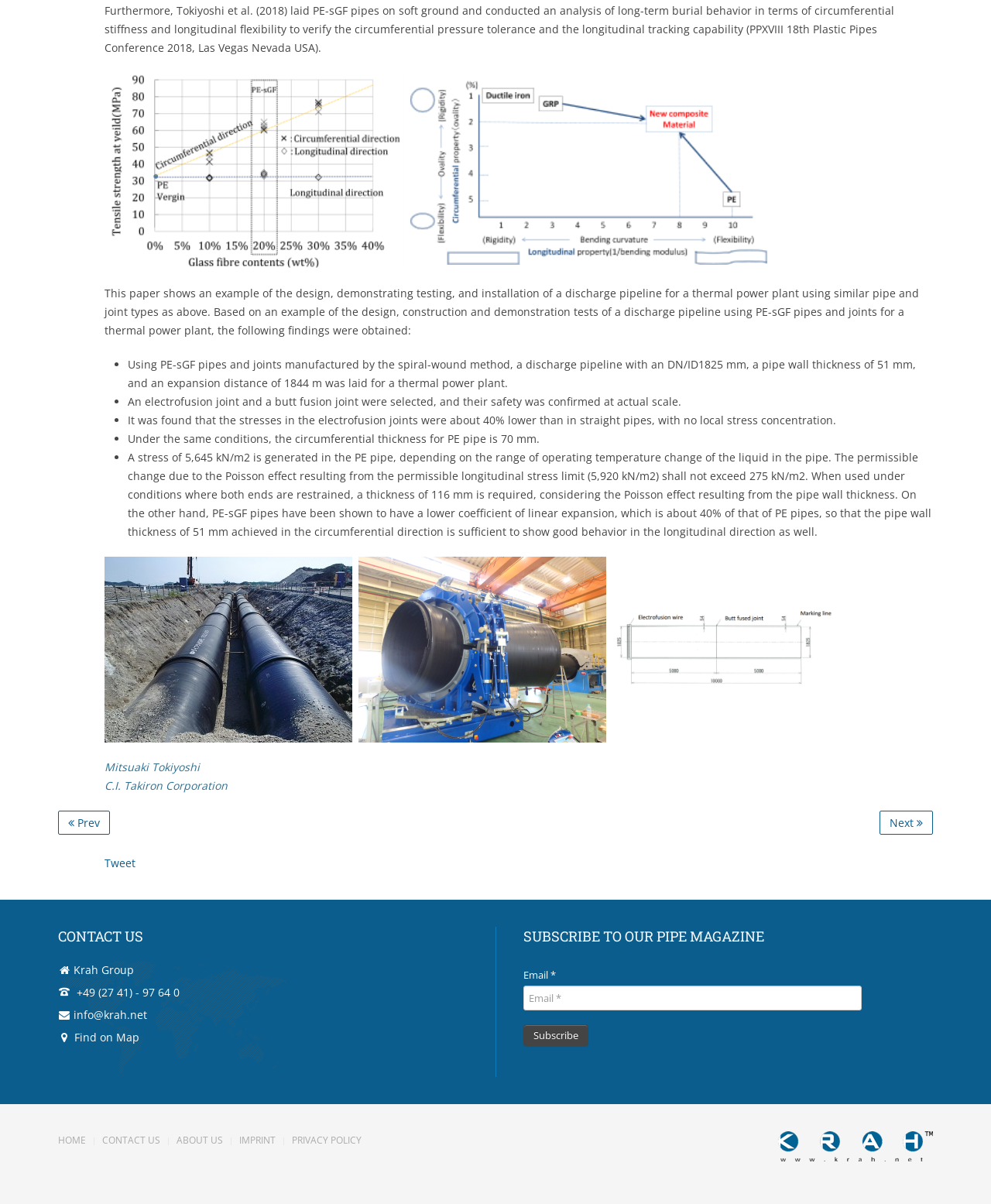Use a single word or phrase to answer the following:
What is the purpose of the electrofusion joint?

To confirm safety